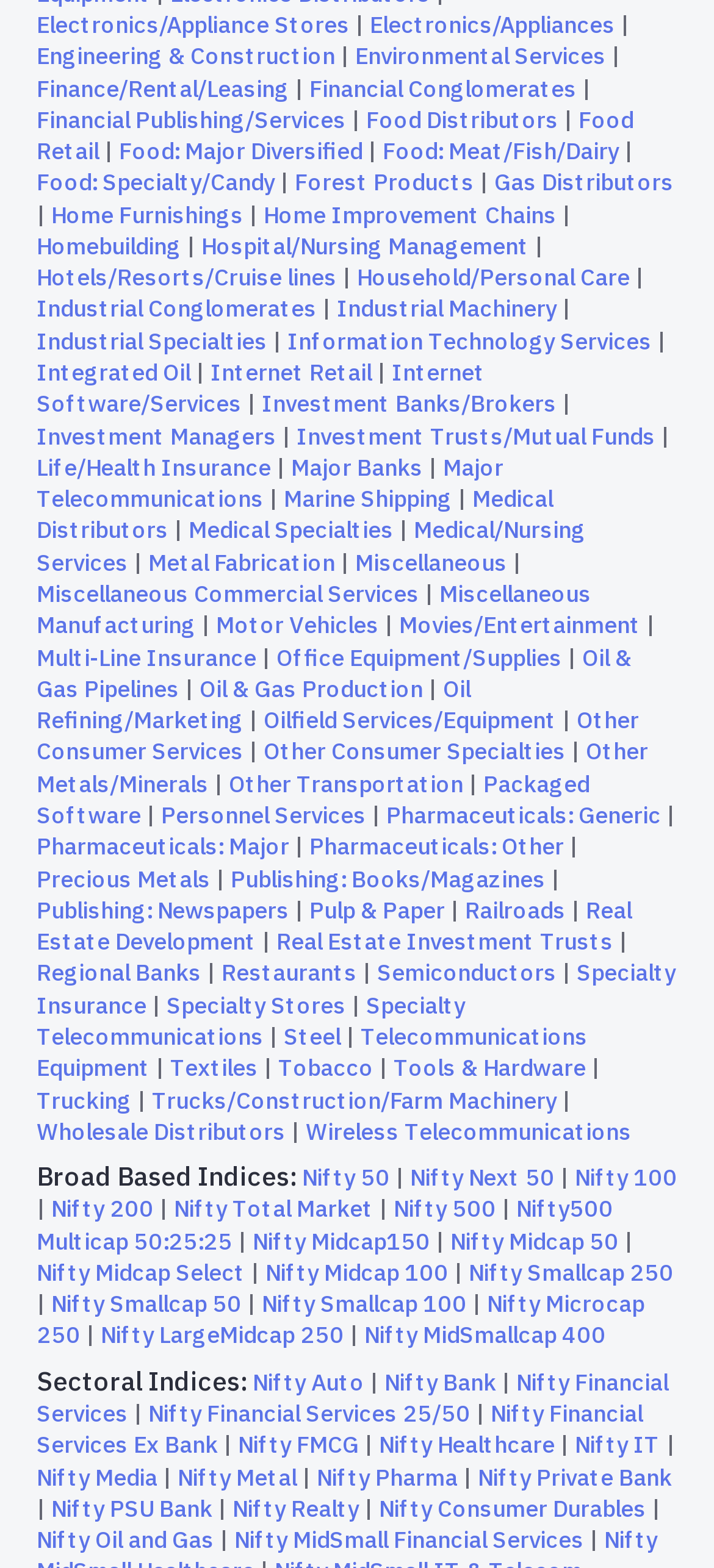Specify the bounding box coordinates of the area to click in order to follow the given instruction: "Click on Electronics/Appliance Stores."

[0.051, 0.006, 0.49, 0.024]